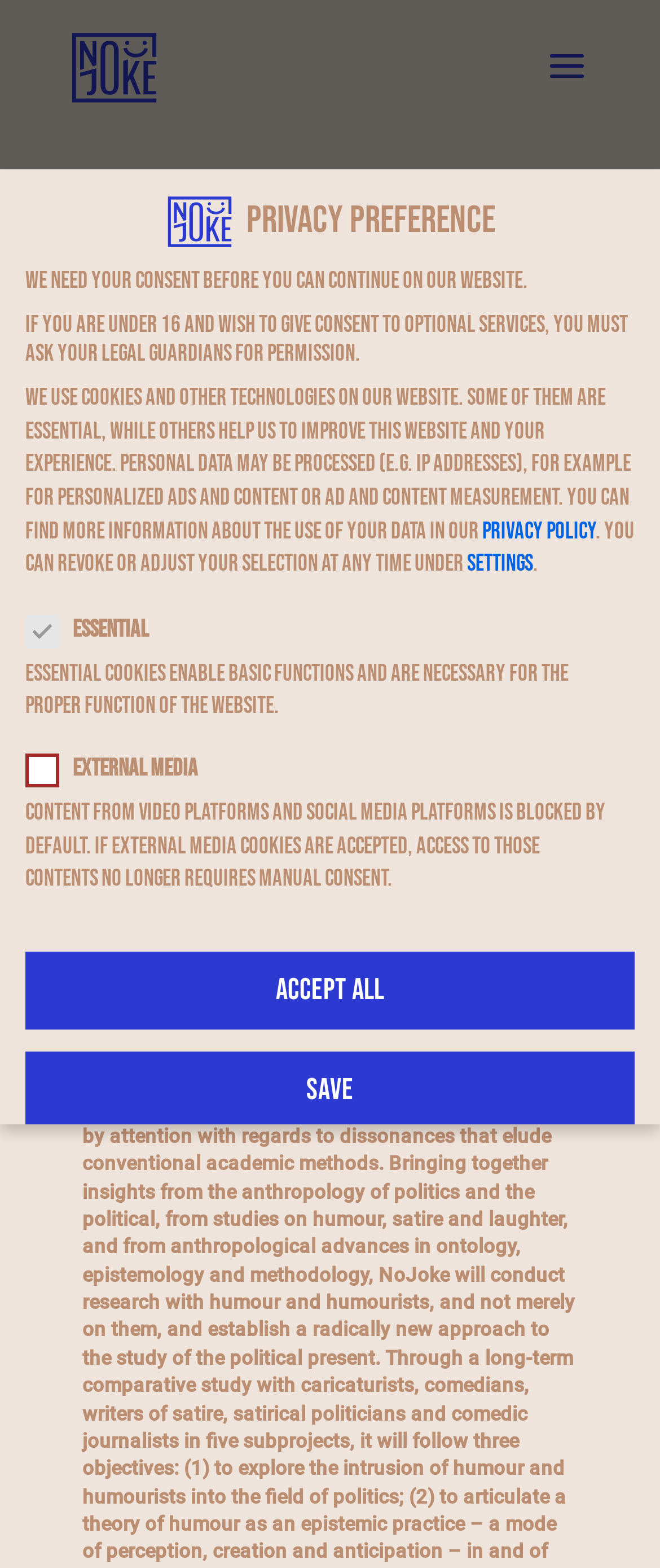Locate the bounding box coordinates of the segment that needs to be clicked to meet this instruction: "Click the Cookie Details button".

[0.31, 0.866, 0.441, 0.879]